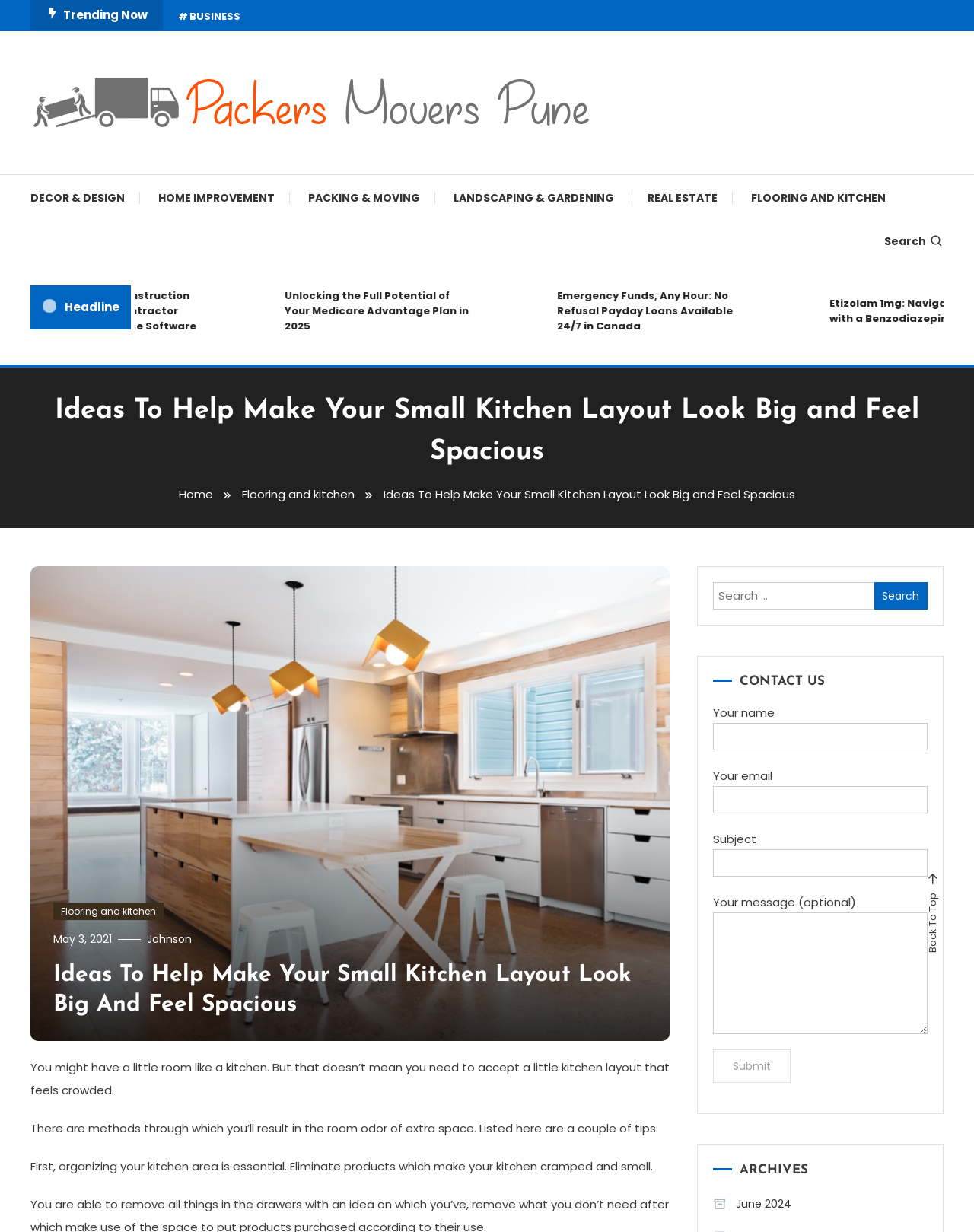Locate the bounding box coordinates of the segment that needs to be clicked to meet this instruction: "Contact us through the contact form".

[0.732, 0.57, 0.952, 0.879]